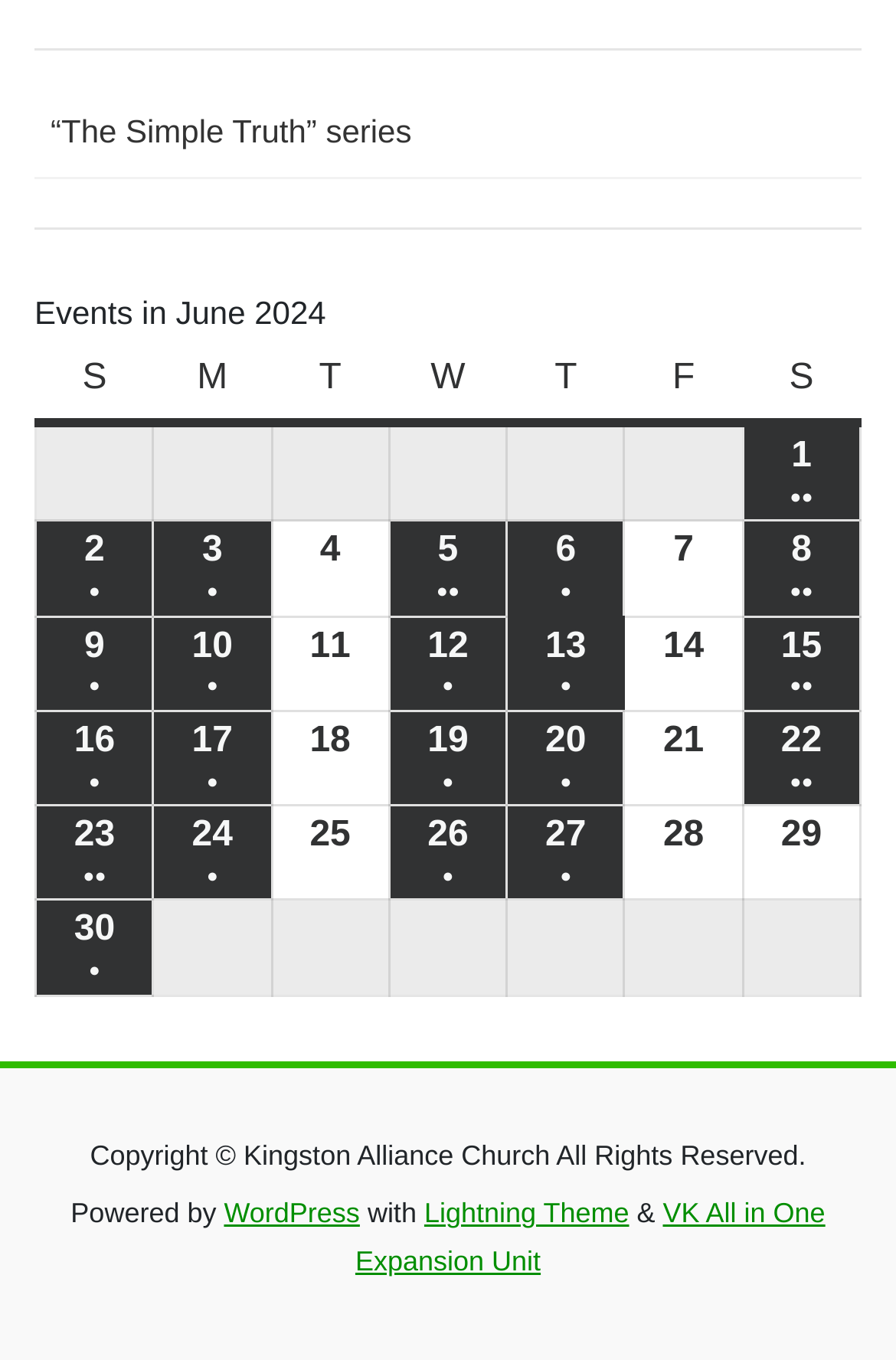Pinpoint the bounding box coordinates of the clickable element needed to complete the instruction: "Read about 'The Simple Truth' series". The coordinates should be provided as four float numbers between 0 and 1: [left, top, right, bottom].

[0.038, 0.061, 0.962, 0.132]